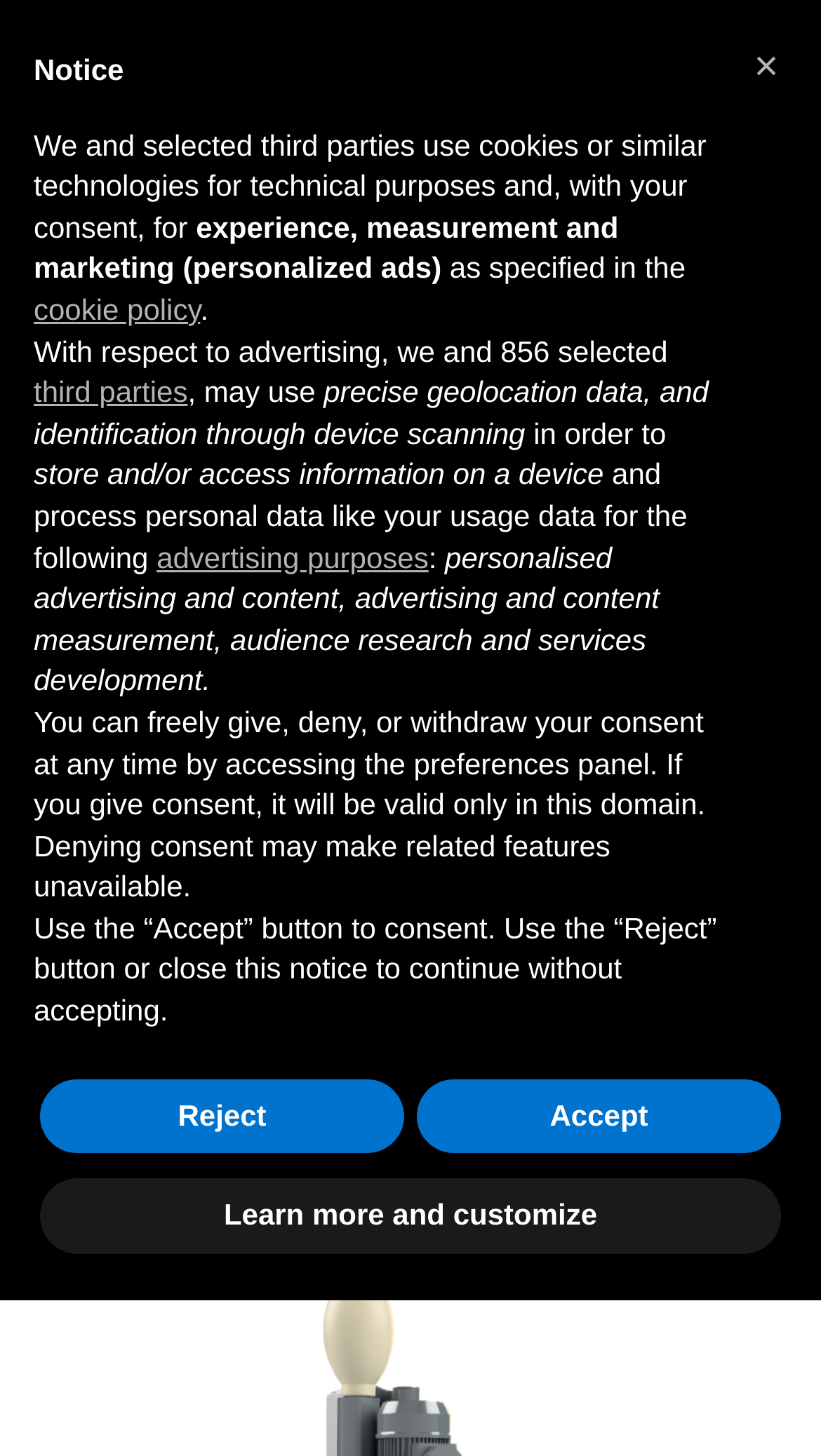Kindly determine the bounding box coordinates for the area that needs to be clicked to execute this instruction: "Expand the menu".

None